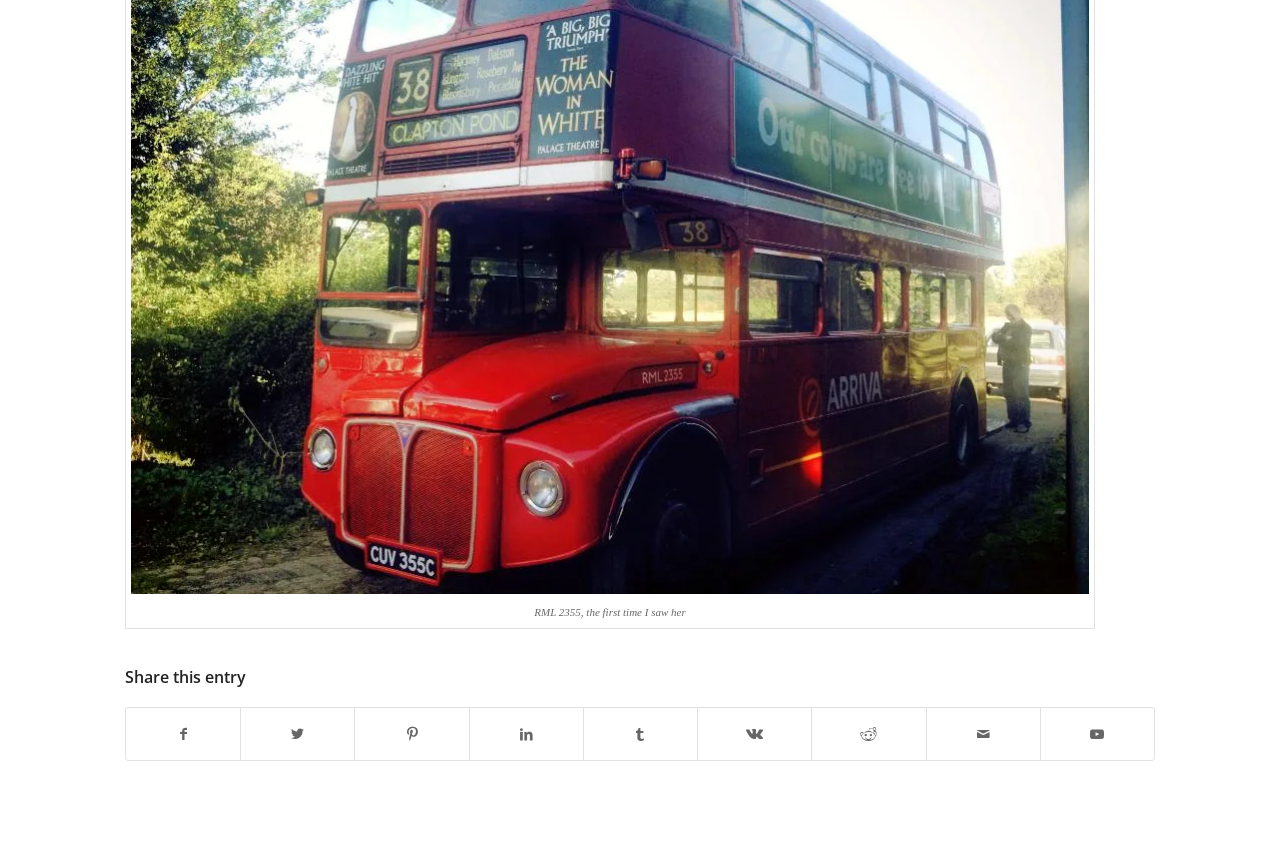Is there a link to share the entry on Youtube?
Look at the image and construct a detailed response to the question.

A link to share the entry on Youtube can be found at the bottom of the list of social media sharing options, with the text 'Link to Youtube'.